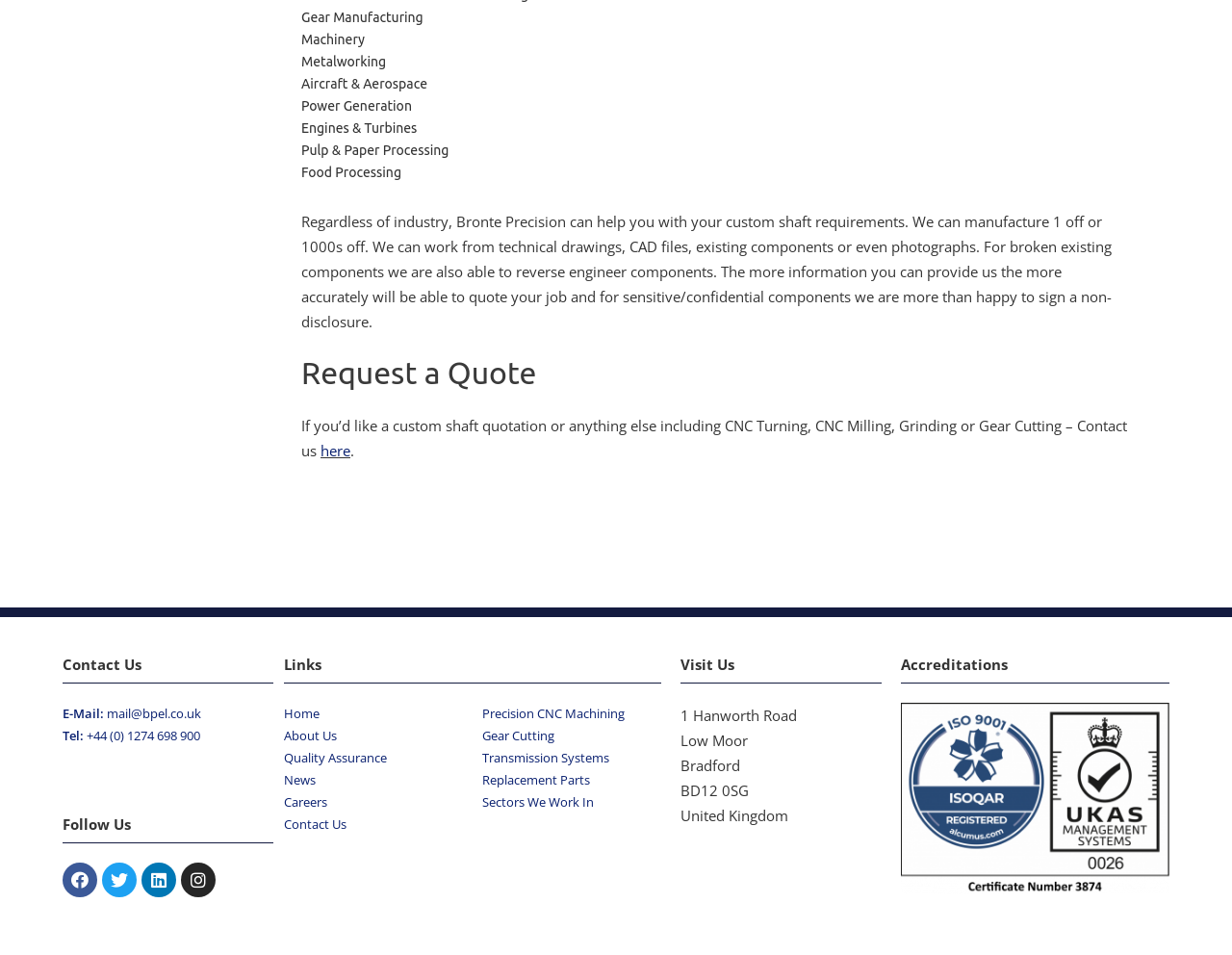Determine the bounding box coordinates of the clickable element to complete this instruction: "Contact us via email". Provide the coordinates in the format of four float numbers between 0 and 1, [left, top, right, bottom].

[0.087, 0.738, 0.163, 0.756]